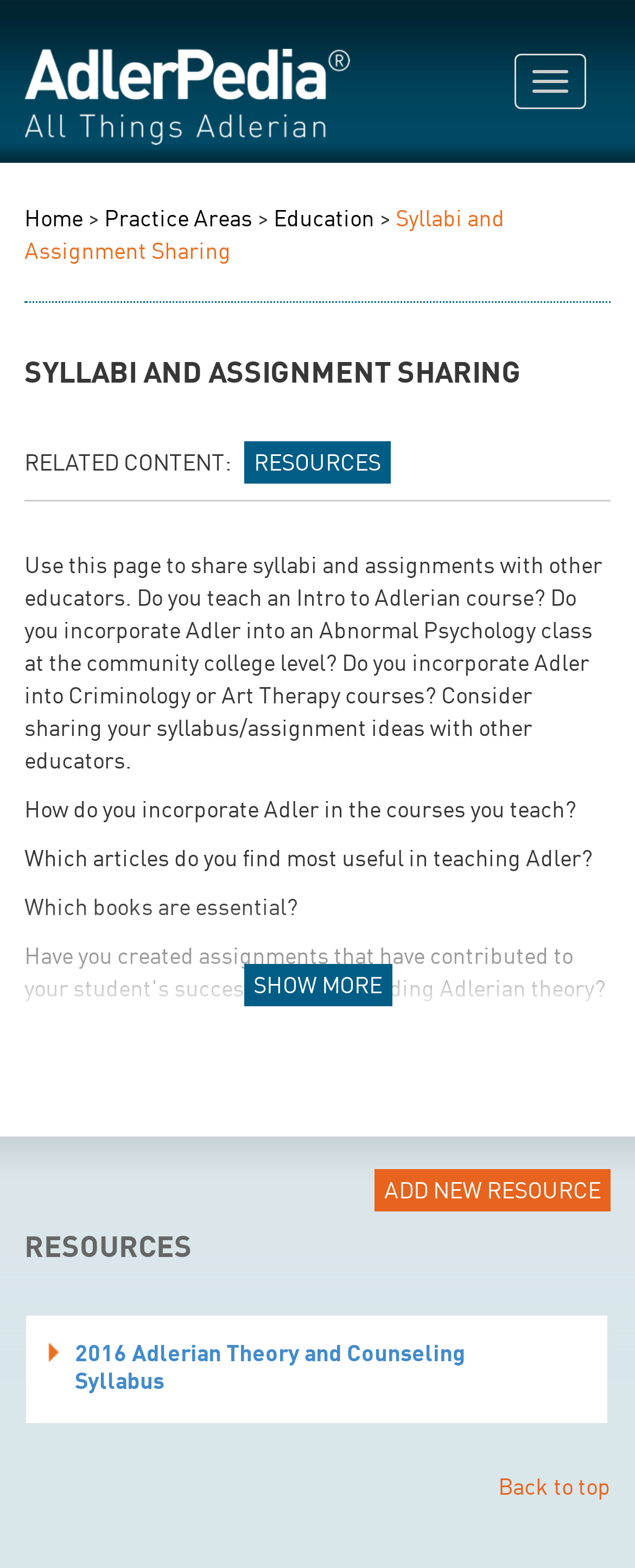Predict the bounding box coordinates for the UI element described as: "Syllabi and Assignment Sharing". The coordinates should be four float numbers between 0 and 1, presented as [left, top, right, bottom].

[0.038, 0.133, 0.795, 0.168]